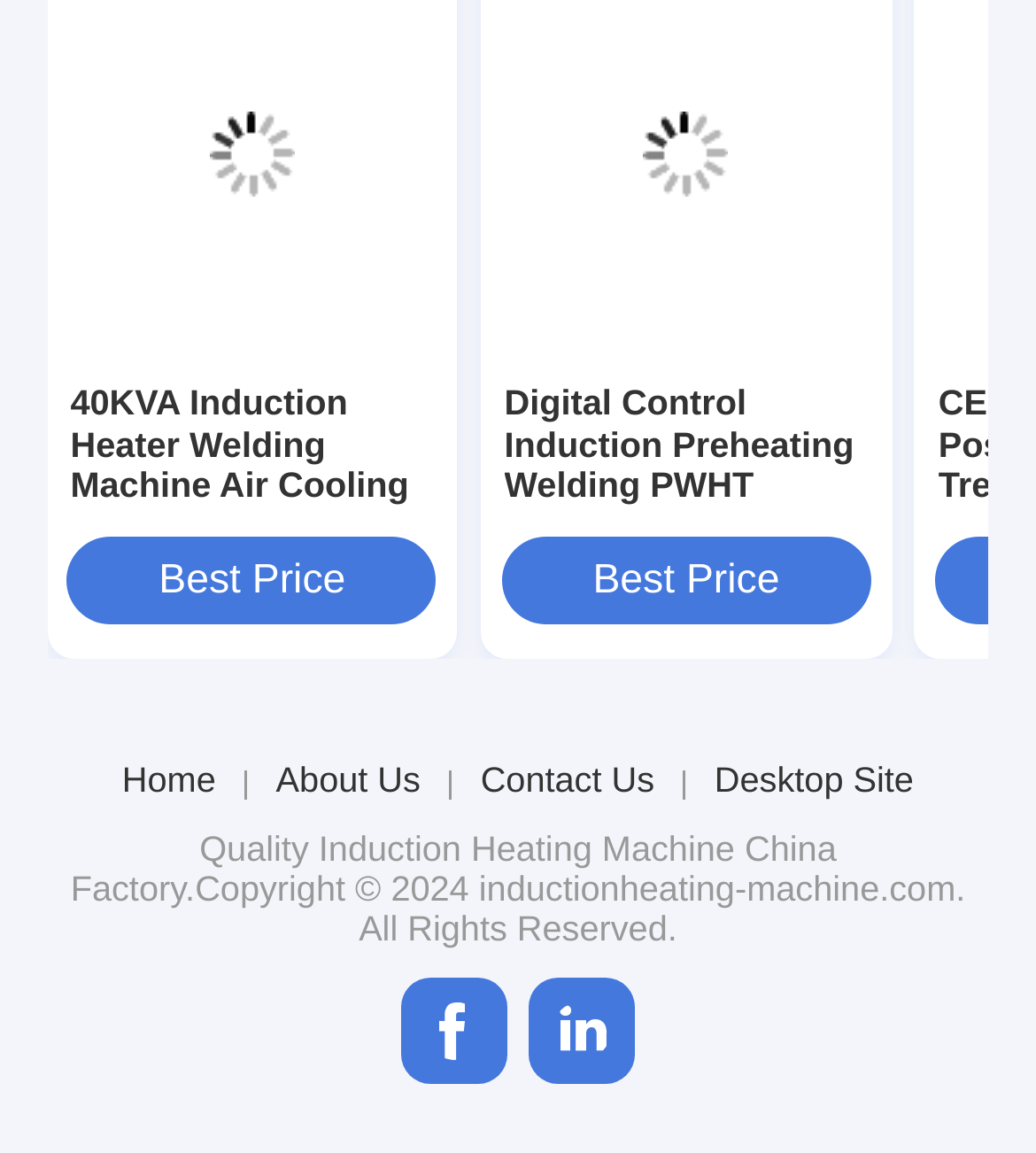Specify the bounding box coordinates of the region I need to click to perform the following instruction: "Check the best price". The coordinates must be four float numbers in the range of 0 to 1, i.e., [left, top, right, bottom].

[0.065, 0.465, 0.422, 0.541]